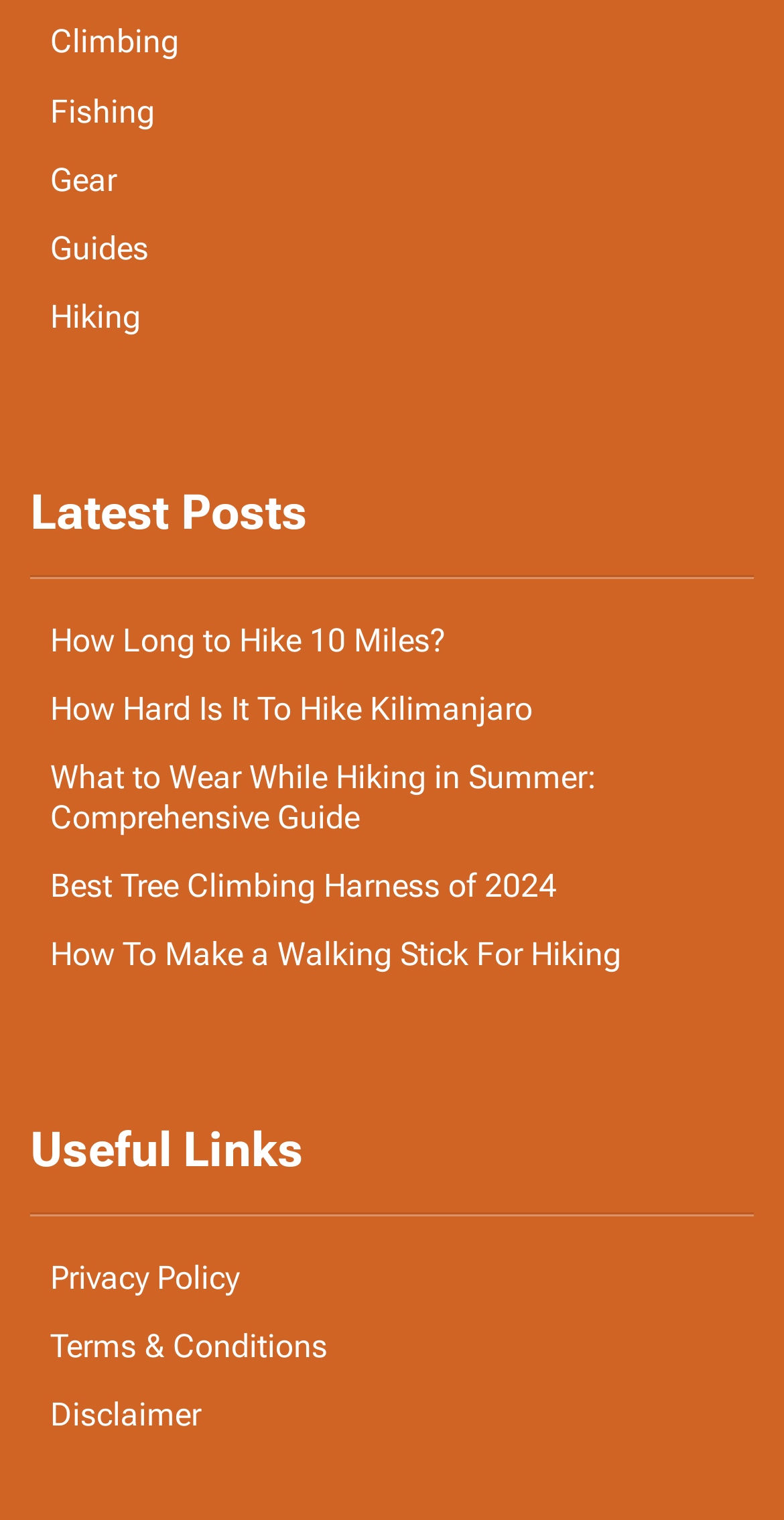How many categories are listed at the top?
Answer the question based on the image using a single word or a brief phrase.

5